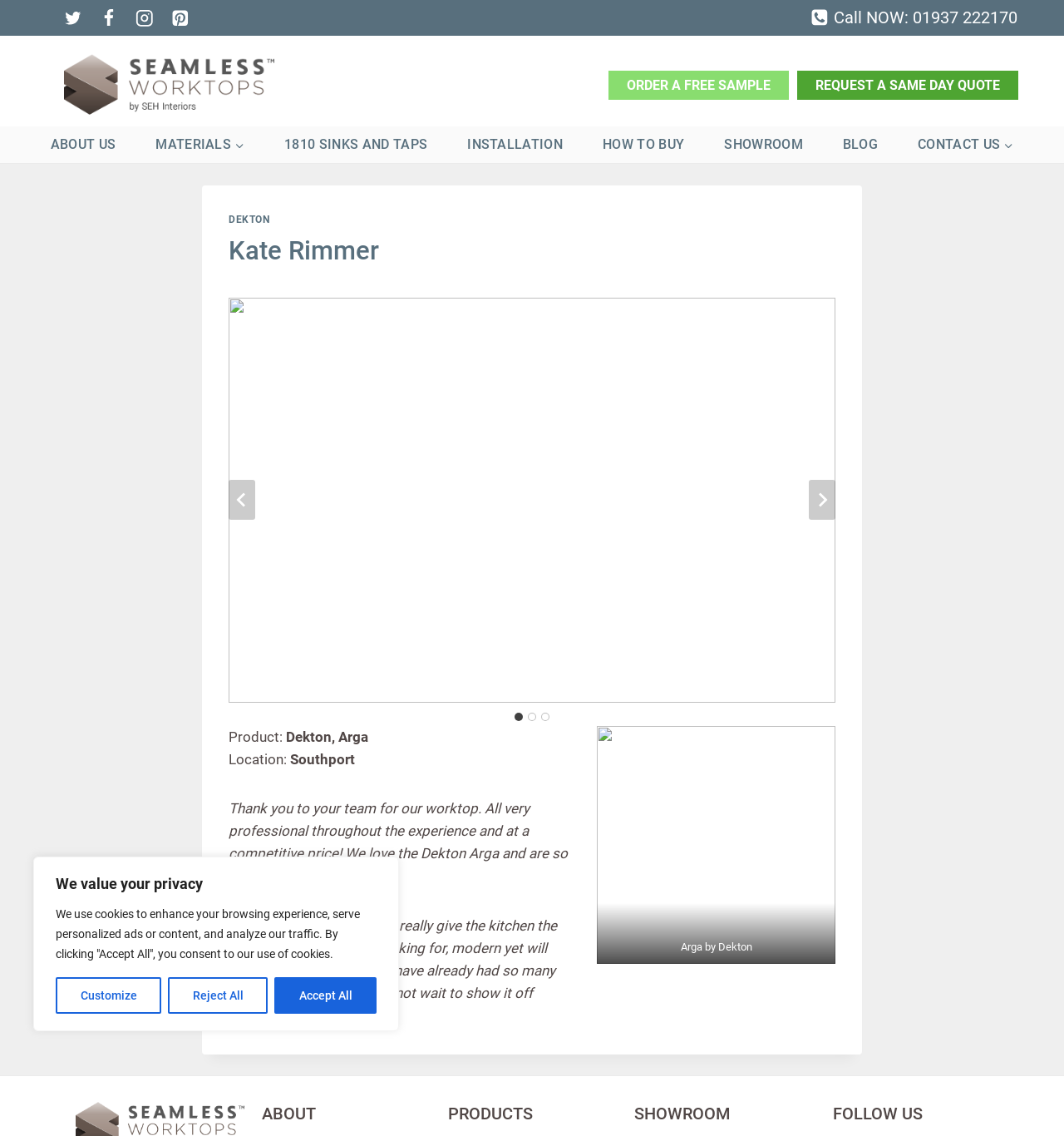Please identify the bounding box coordinates of the clickable region that I should interact with to perform the following instruction: "Order a free sample". The coordinates should be expressed as four float numbers between 0 and 1, i.e., [left, top, right, bottom].

[0.572, 0.062, 0.741, 0.088]